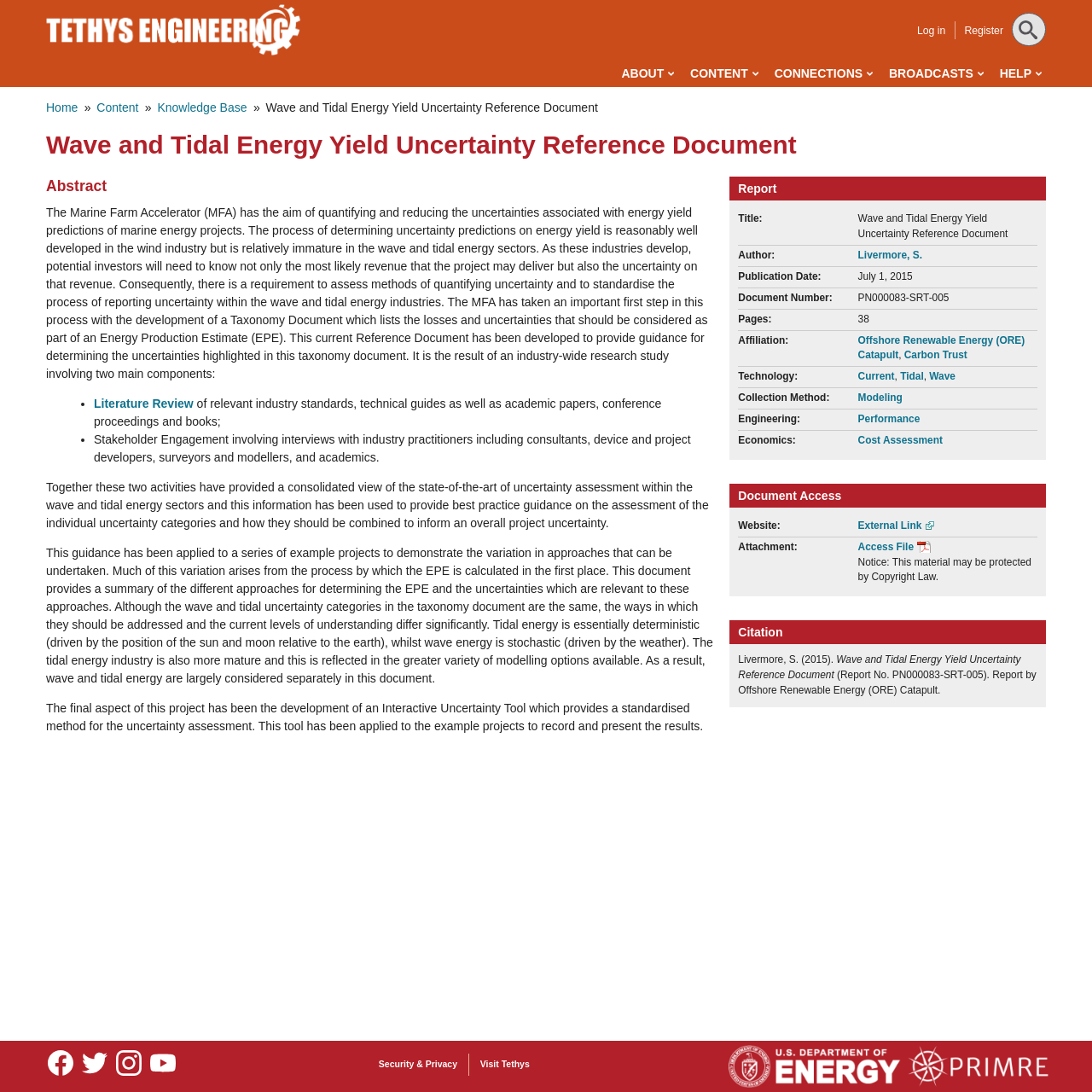Please predict the bounding box coordinates of the element's region where a click is necessary to complete the following instruction: "Click on the 'Register' link". The coordinates should be represented by four float numbers between 0 and 1, i.e., [left, top, right, bottom].

[0.883, 0.023, 0.919, 0.034]